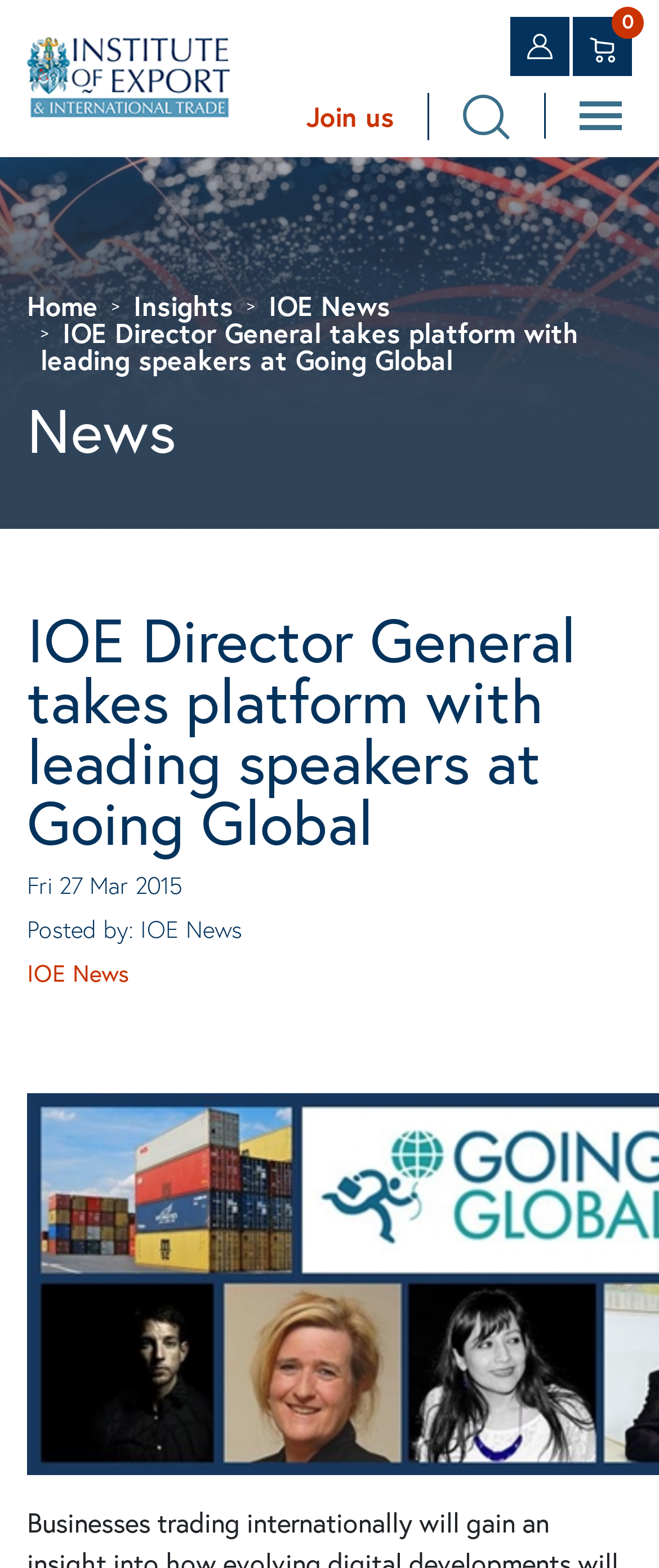How many images are on the top navigation bar?
Answer the question with a detailed explanation, including all necessary information.

I looked at the top navigation bar and found three image elements: one for the 'IOE Logo', one for the empty link, and one for the 'Search' link.